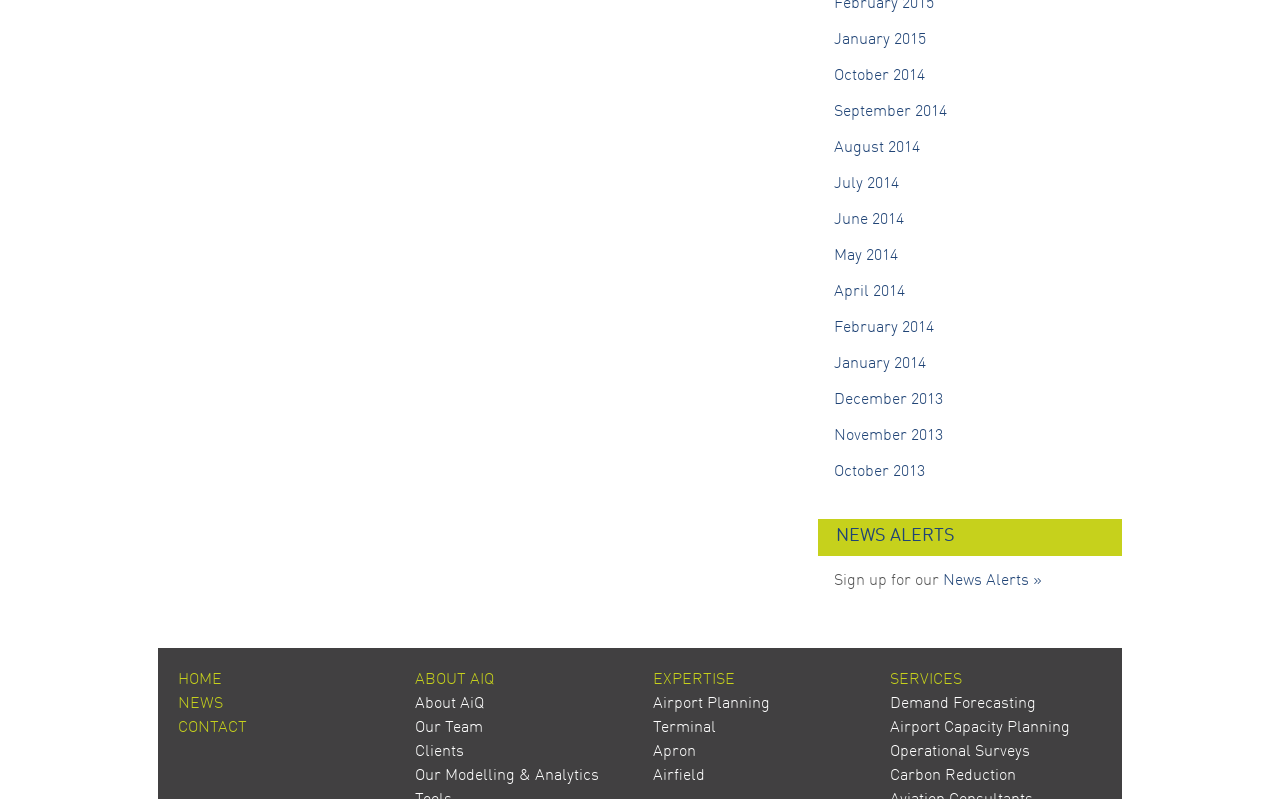What is the purpose of the 'NEWS ALERTS' section?
Please give a well-detailed answer to the question.

The 'NEWS ALERTS' section appears to be a collection of links to news articles or updates, organized by month and year, suggesting that it provides news updates or alerts to users.